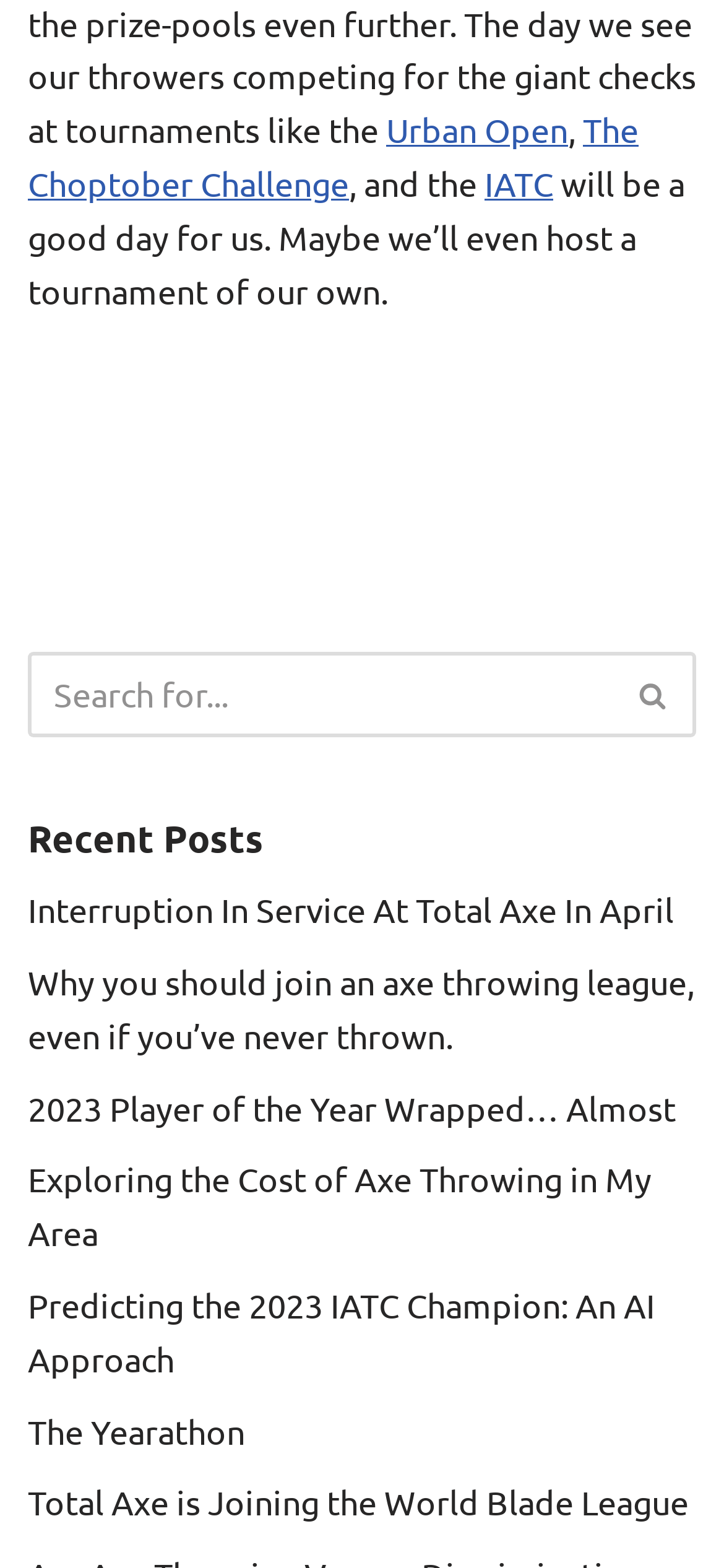Give a concise answer using only one word or phrase for this question:
What is the text of the last link element?

Total Axe is Joining the World Blade League